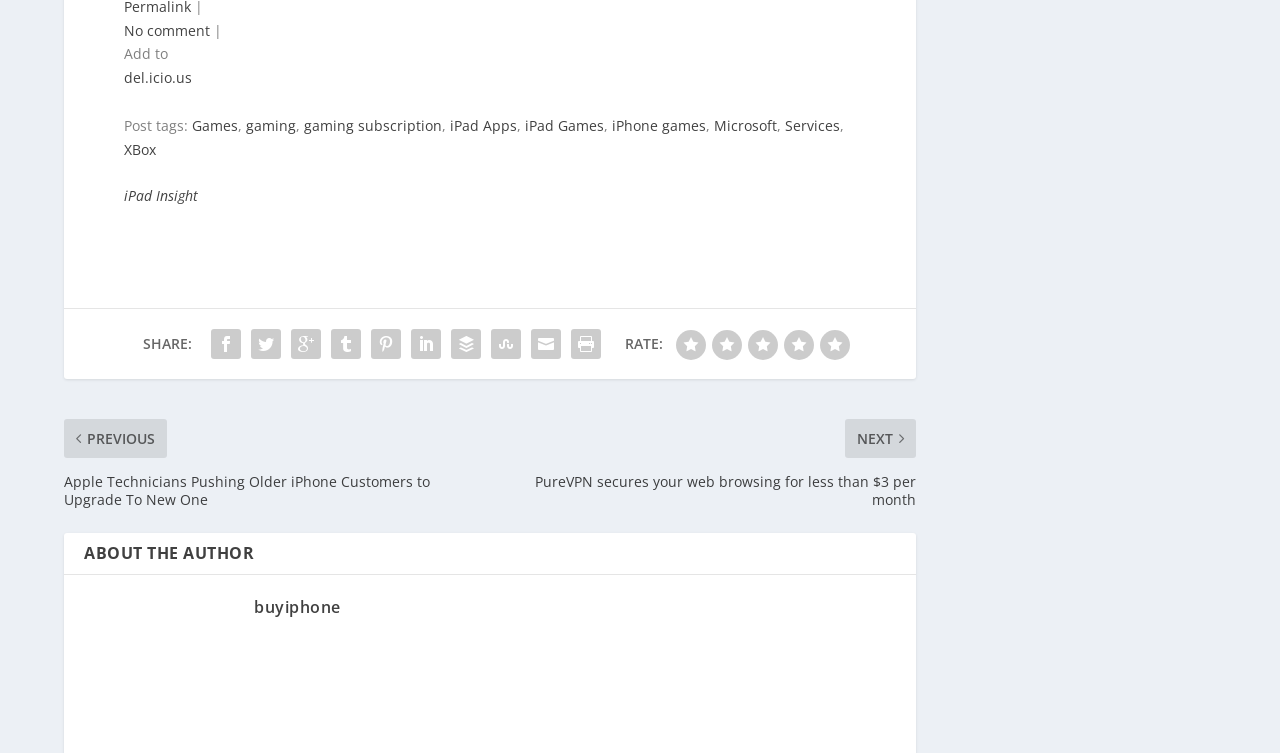Please identify the bounding box coordinates of the clickable area that will fulfill the following instruction: "Click on 'del.icio.us'". The coordinates should be in the format of four float numbers between 0 and 1, i.e., [left, top, right, bottom].

[0.097, 0.072, 0.15, 0.098]